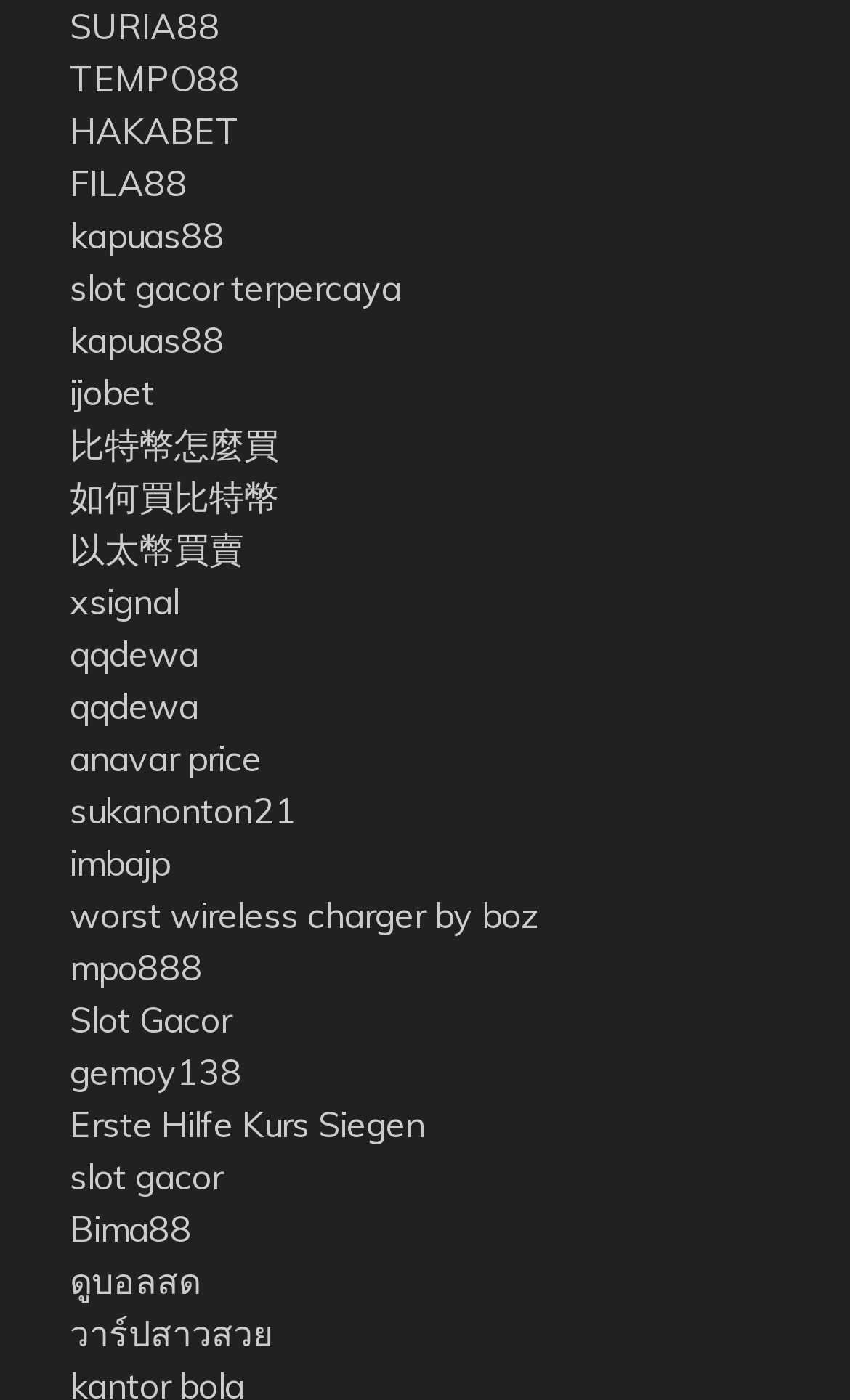Determine the bounding box coordinates of the region that needs to be clicked to achieve the task: "View Chrome cookies information".

None